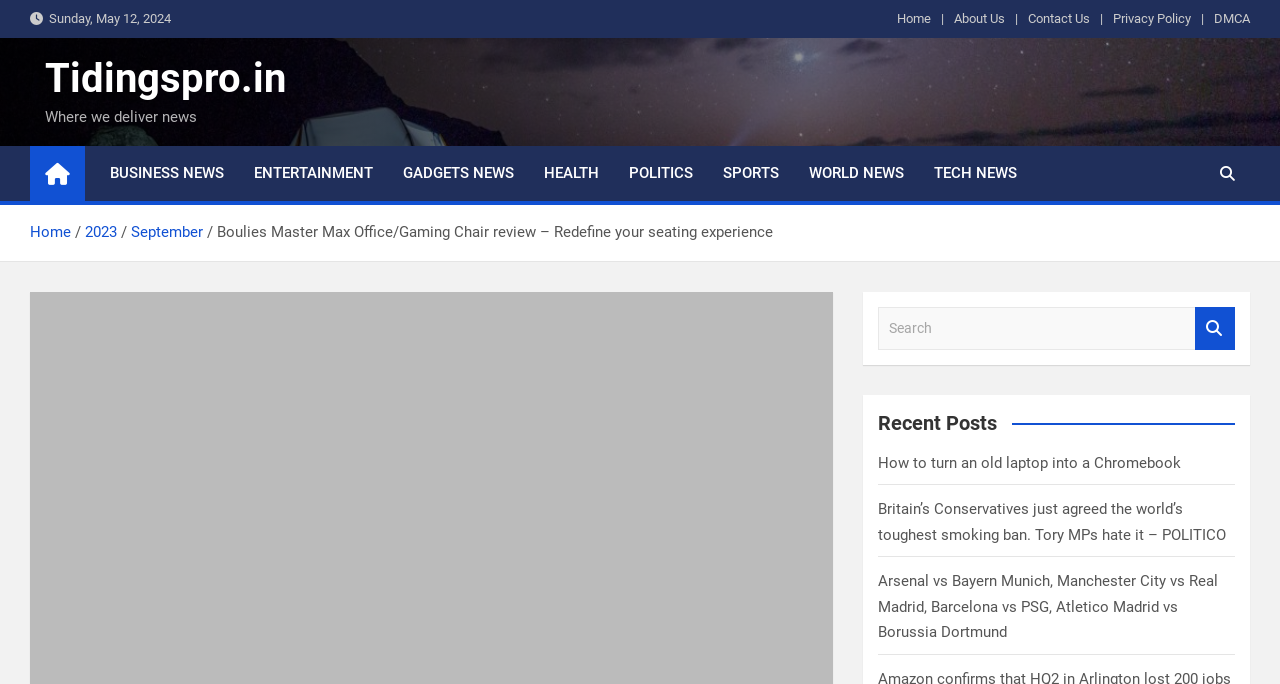Determine the bounding box coordinates of the UI element described below. Use the format (top-left x, top-left y, bottom-right x, bottom-right y) with floating point numbers between 0 and 1: Pricing

None